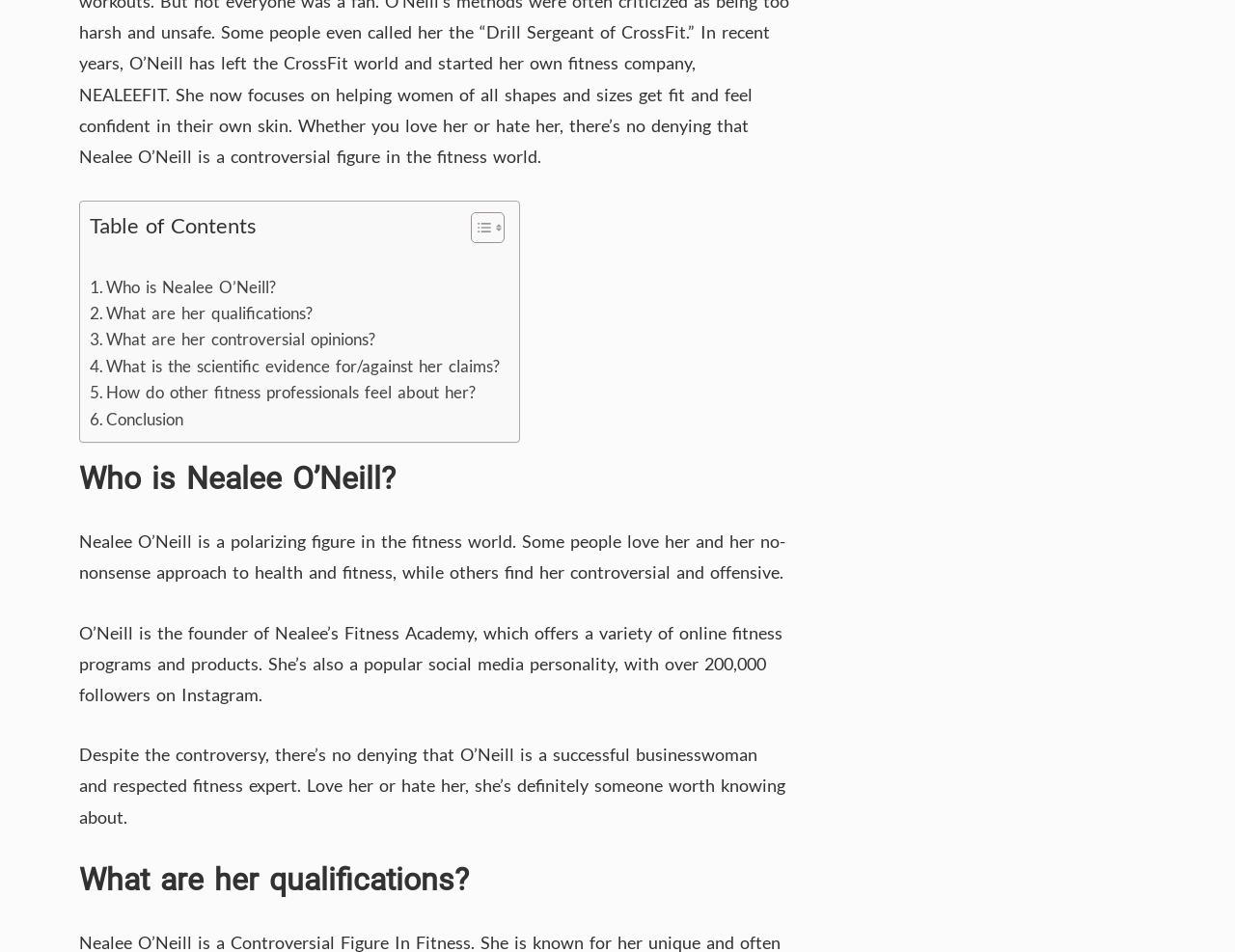How many followers does Nealee O'Neill have on Instagram?
Please provide a full and detailed response to the question.

The webpage states that Nealee O'Neill is a popular social media personality with over 200,000 followers on Instagram.